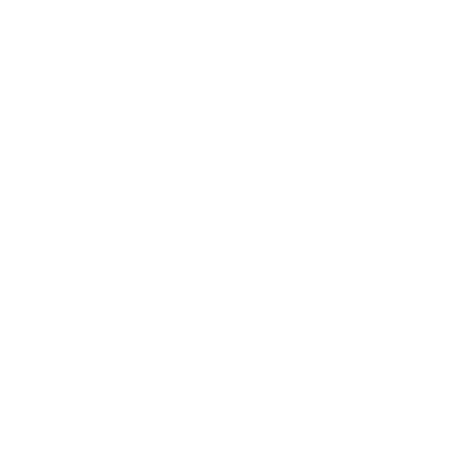Offer a detailed narrative of the image.

The image features a simplistic and modern design, likely representing a logo or an emblem associated with "Injaz Company." The graphic is rendered in black on a transparent background, emphasizing its clean lines and minimalist aesthetic. This logo aligns well with contemporary design trends, suggesting professionalism and forward-thinking values. Given the context of the webpage titled "Injaz Company - Building Markets," this emblem may symbolize the company's mission to drive growth and innovation within the business community. The overall look is coherent, making it suitable for use across various digital and print platforms, enhancing brand recognition.